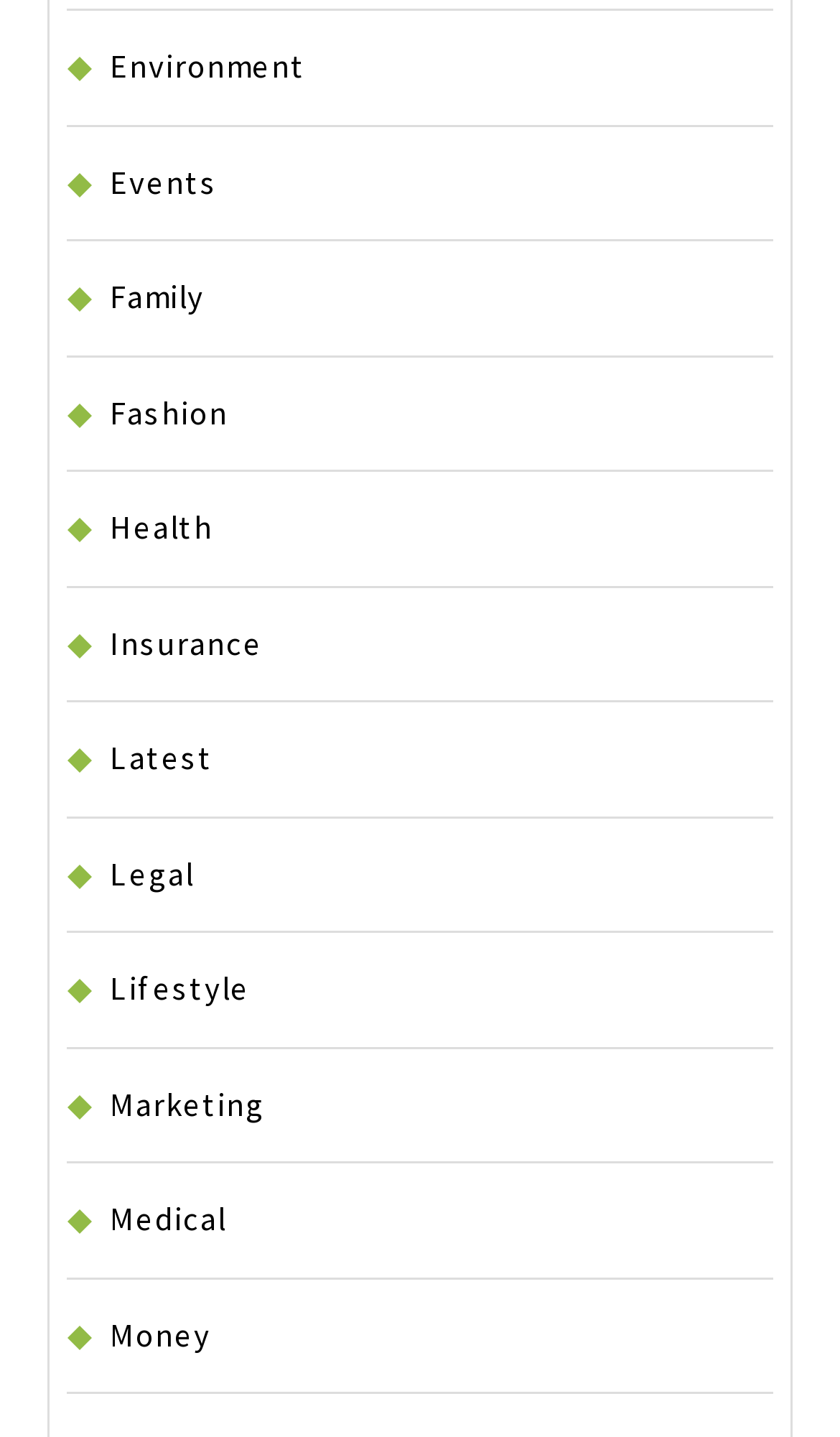Kindly determine the bounding box coordinates for the area that needs to be clicked to execute this instruction: "View Environment news".

[0.131, 0.032, 0.364, 0.06]